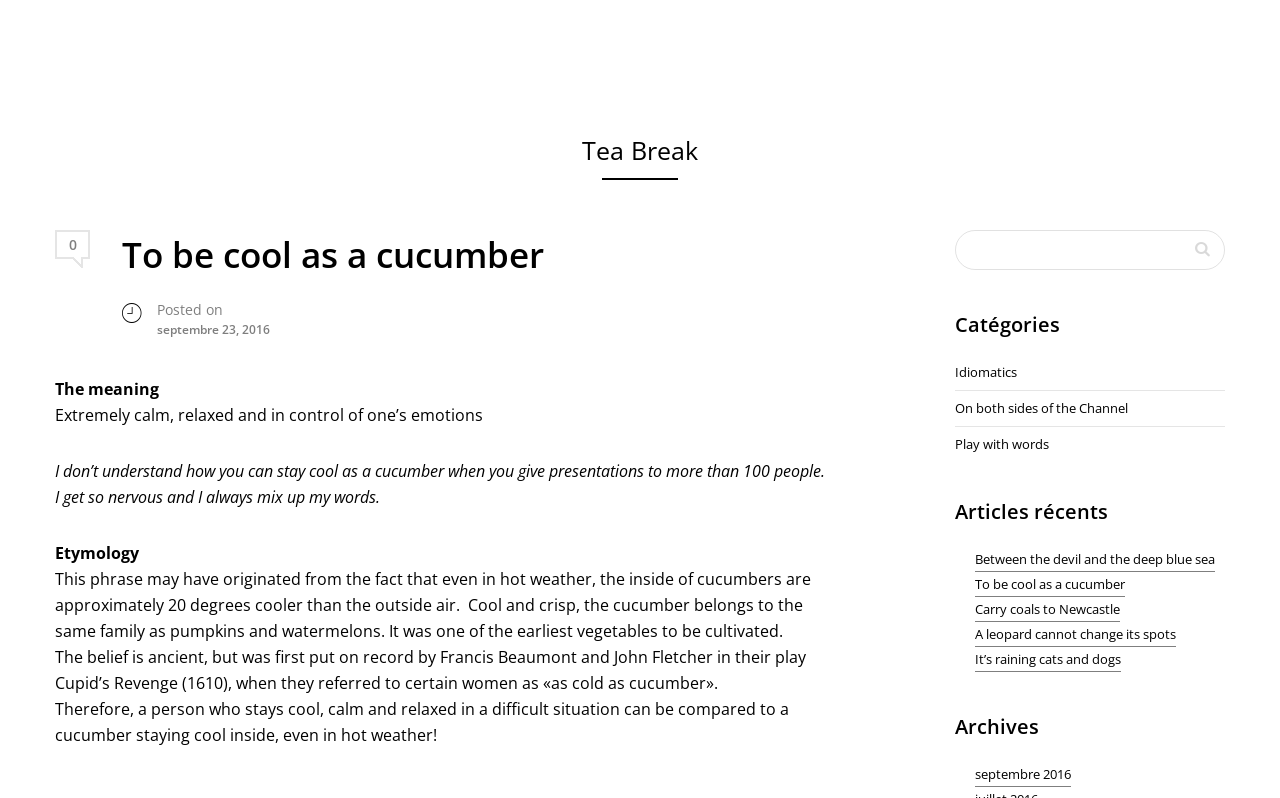Find the bounding box coordinates of the element's region that should be clicked in order to follow the given instruction: "Browse the 'septembre 2016' archive". The coordinates should consist of four float numbers between 0 and 1, i.e., [left, top, right, bottom].

[0.762, 0.959, 0.837, 0.986]